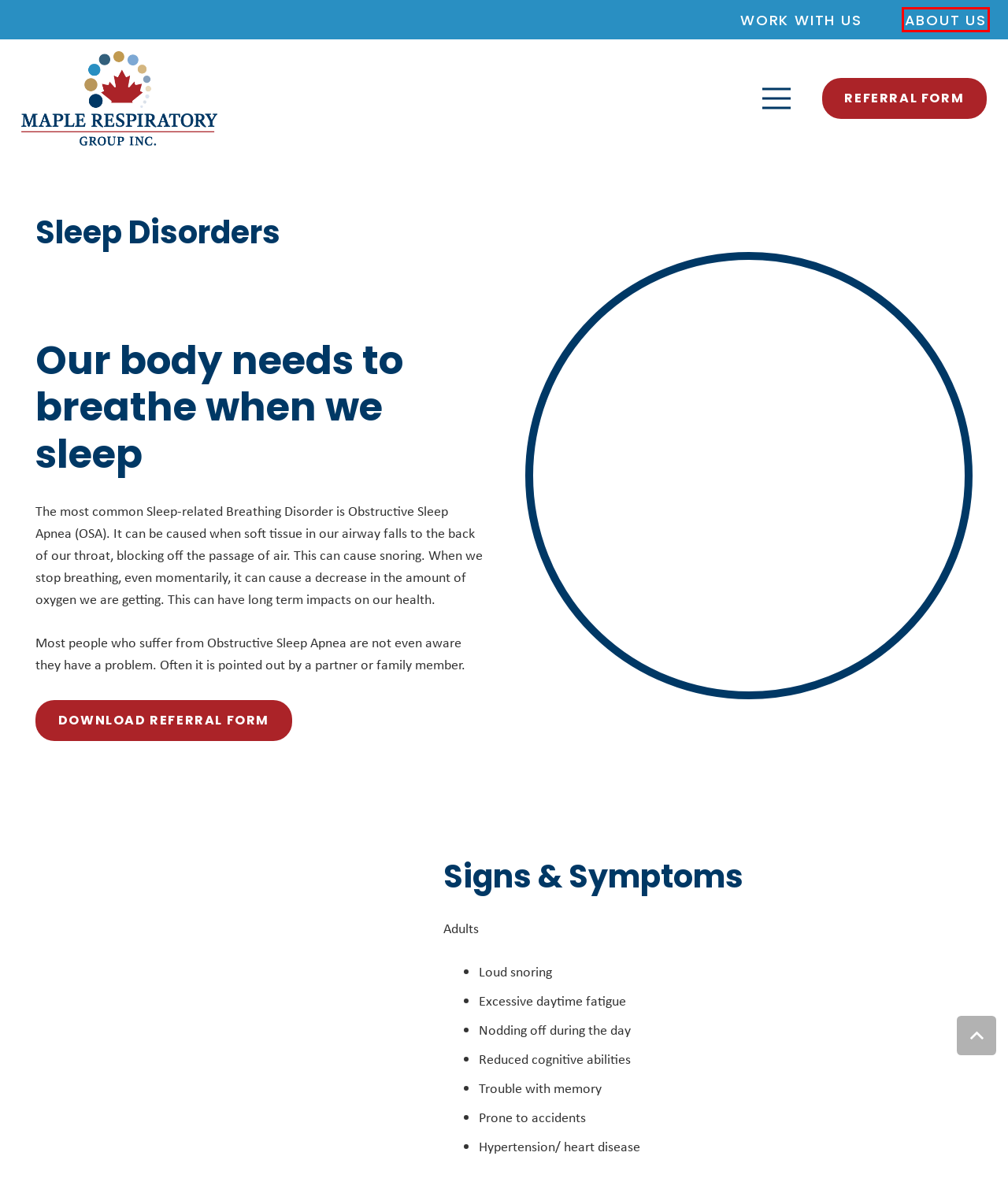Take a look at the provided webpage screenshot featuring a red bounding box around an element. Select the most appropriate webpage description for the page that loads after clicking on the element inside the red bounding box. Here are the candidates:
A. Sleep Therapy | Maple Respiratory Group Inc.
B. Recruitment
C. Pediatric Sleep | Maple Respiratory Group Inc.
D. Oxygen Services | Maple Respiratory Group Inc.
E. About Us | Maple Respiratory Group Inc.
F. Pulmonary Diagnostics | Maple Respiratory Group Inc.
G. Oxygen Therapy | Maple Respiratory Group Inc.
H. Respiratory Disorders | Maple Respiratory Group Inc.

E